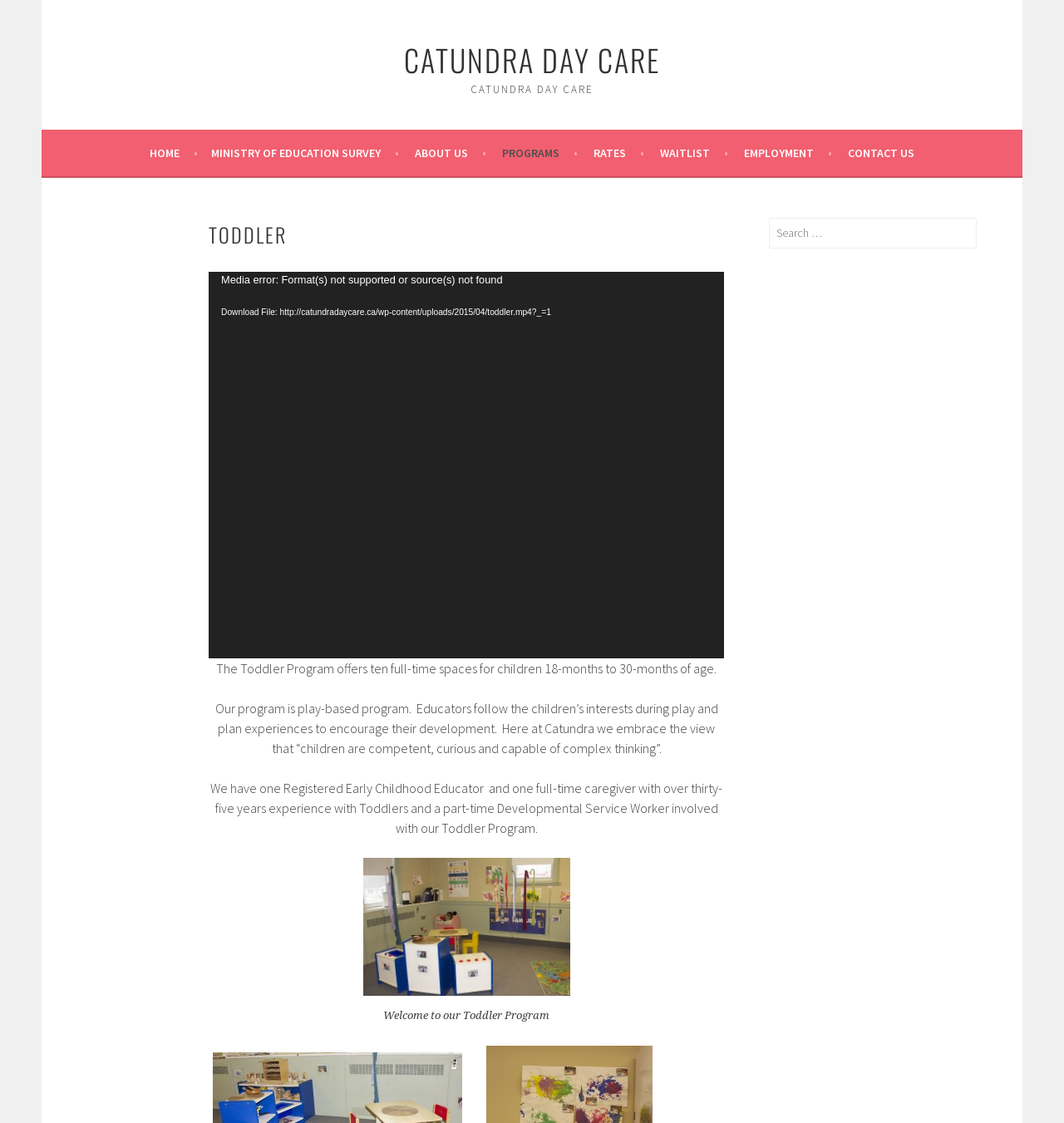Write an elaborate caption that captures the essence of the webpage.

The webpage is about the Toddler Program at Catundra Day Care. At the top, there is a large heading "CATUNDRA DAY CARE" with a link to the same name. Below it, there is a row of links to different sections of the website, including "HOME", "MINISTRY OF EDUCATION SURVEY", "ABOUT US", "PROGRAMS", "RATES", "WAITLIST", "EMPLOYMENT", and "CONTACT US".

Under the links, there is a section dedicated to the Toddler Program. It has a heading "TODDLER" and a video player with a play button, a timer, and a time slider. The video player also has buttons to mute and enter full-screen mode. Below the video player, there are three paragraphs of text describing the Toddler Program, including its play-based approach, the educators involved, and their experience.

To the right of the video player, there is a link "Welcome to our Toddler Program" with an accompanying image. At the bottom right of the page, there is a search box with a label "Search for:".